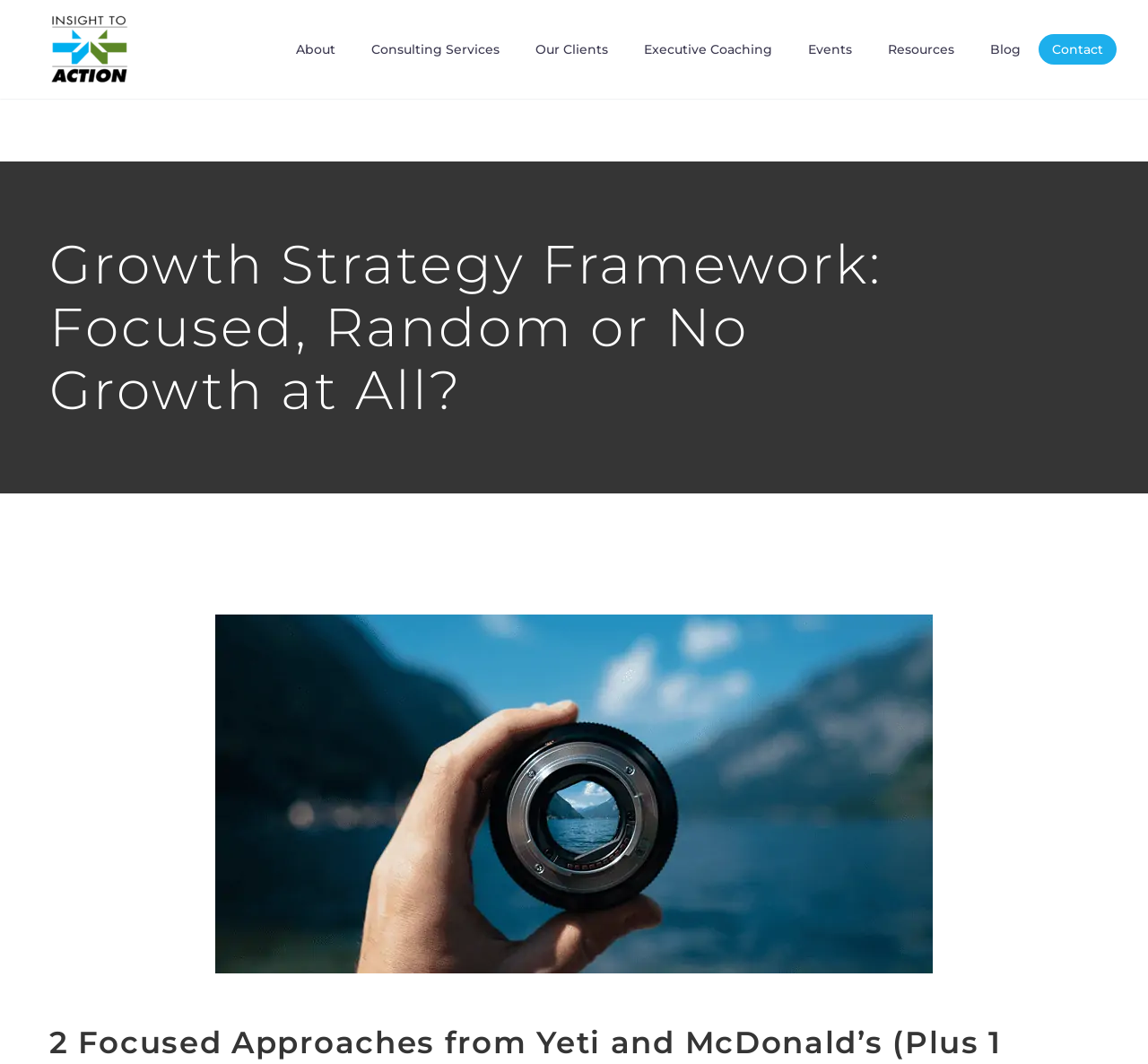How many images are there on the webpage?
Based on the image, provide your answer in one word or phrase.

3